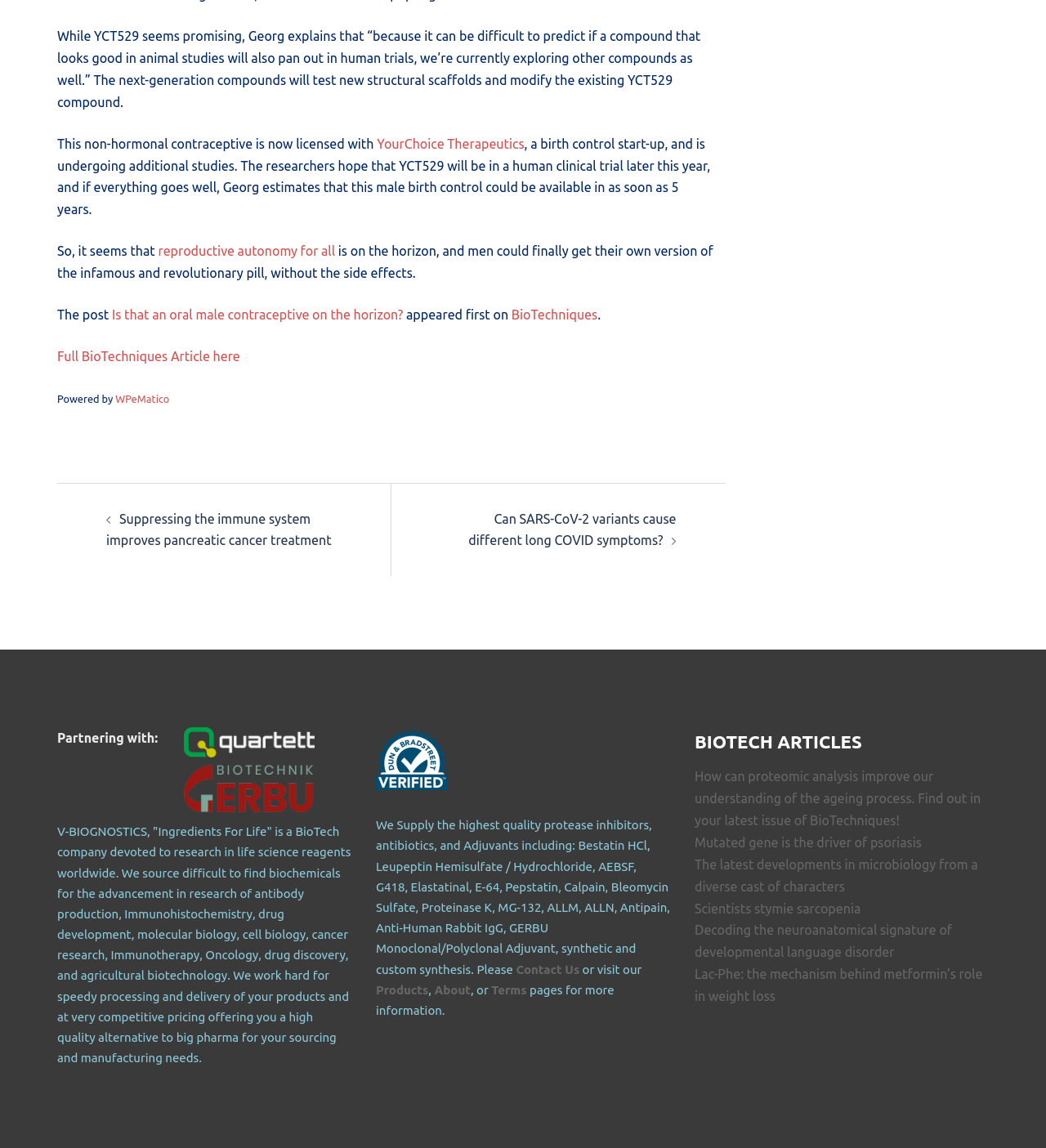What is the name of the company that sources difficult to find biochemicals?
Please provide a single word or phrase as the answer based on the screenshot.

V-BIOGNOSTICS